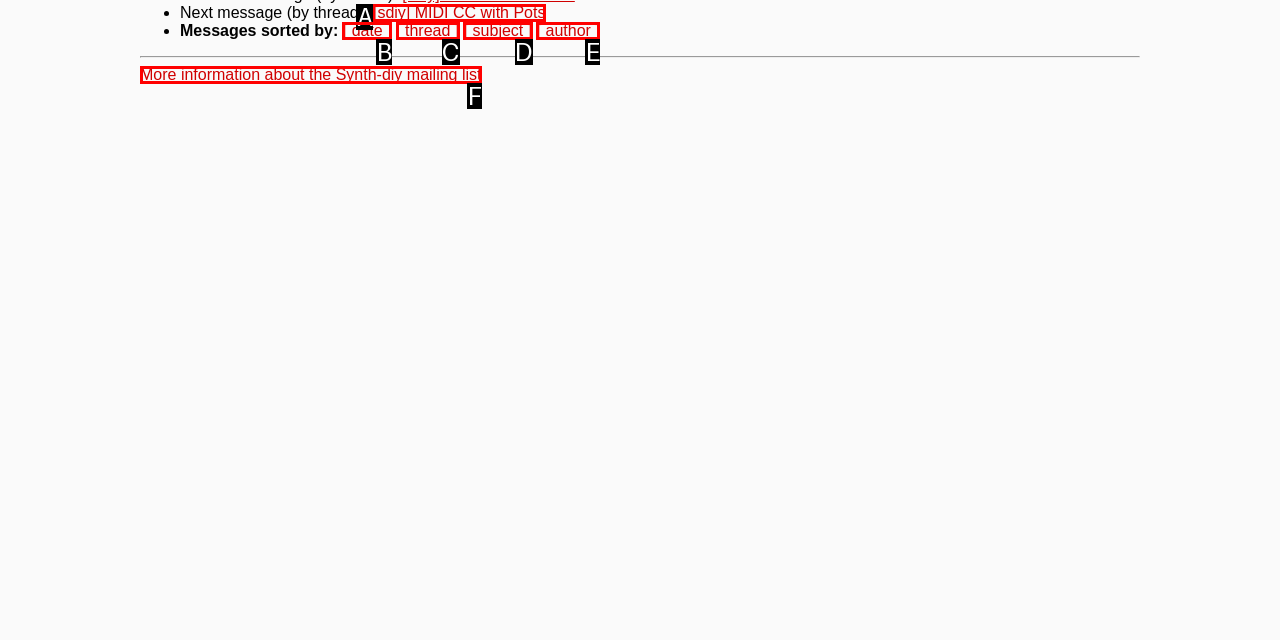Pick the HTML element that corresponds to the description: [sdiy] MIDI CC with Pots
Answer with the letter of the correct option from the given choices directly.

A